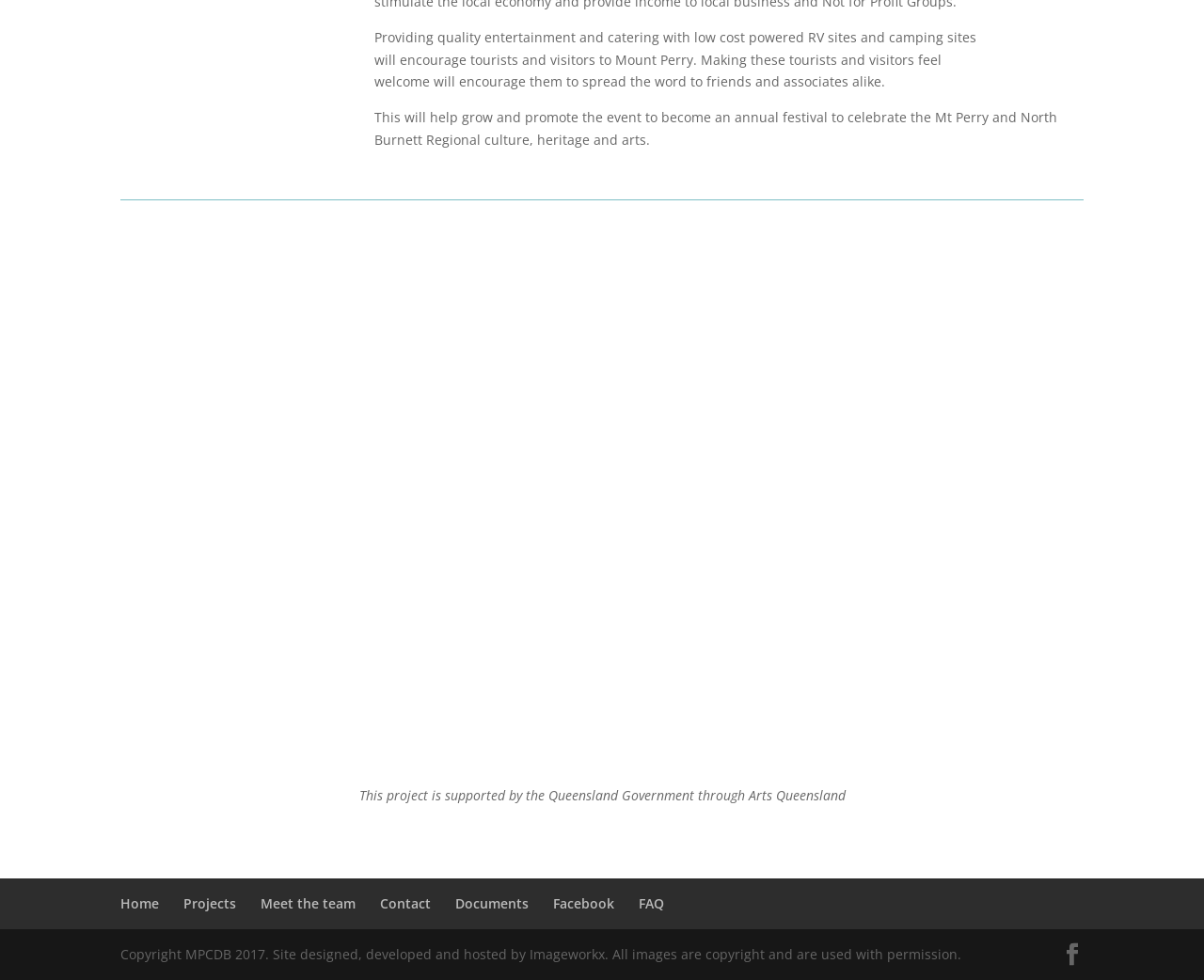What is the purpose of the Mt Perry Christmas in July event?
Using the image as a reference, give an elaborate response to the question.

Based on the static text elements at the top of the webpage, it appears that the Mt Perry Christmas in July event aims to provide quality entertainment and catering with low-cost powered RV sites and camping sites, which will encourage tourists and visitors to Mount Perry and promote the event to become an annual festival to celebrate the Mt Perry and North Burnett Regional culture, heritage, and arts.